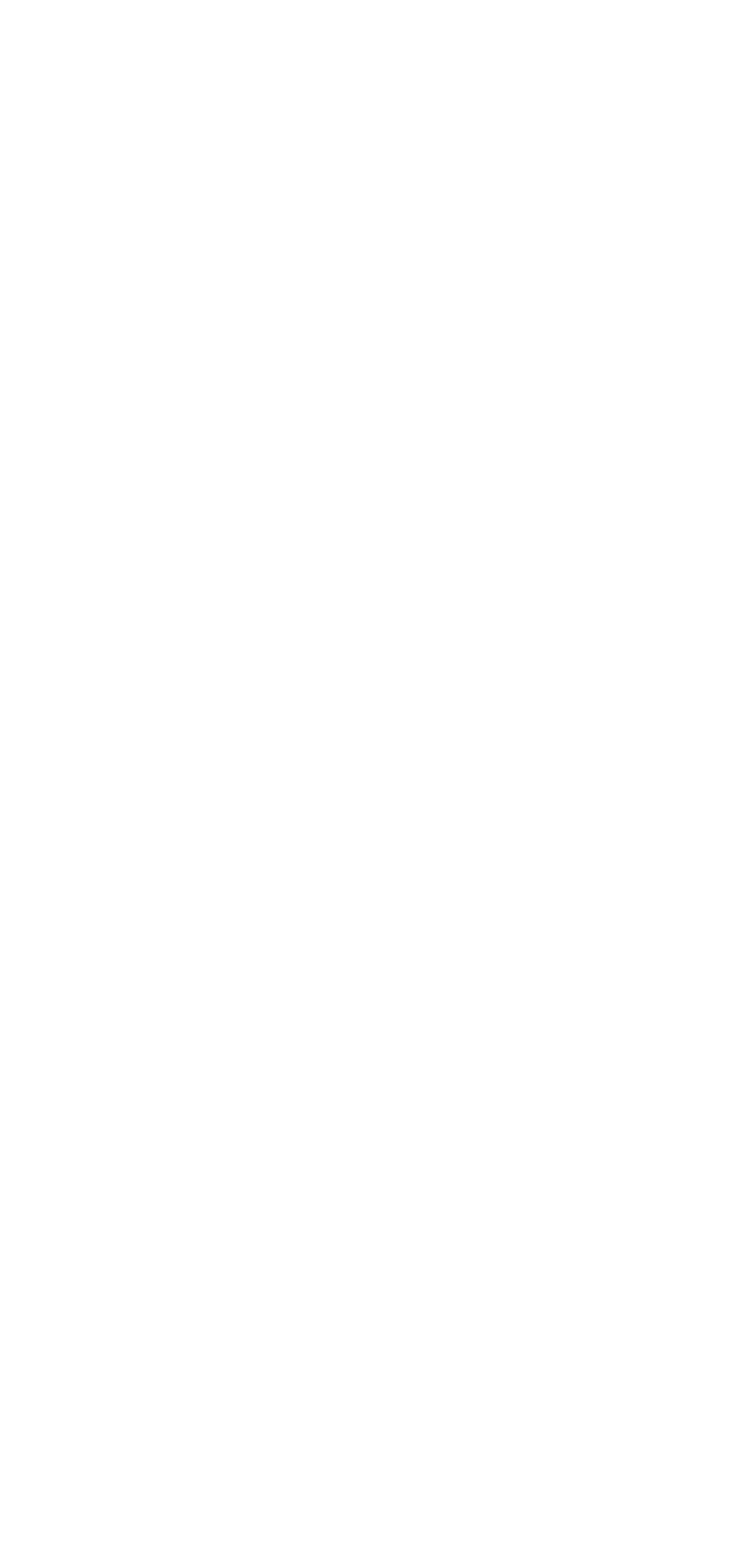Locate the bounding box coordinates of the area where you should click to accomplish the instruction: "Click on the 'Prev' link".

None